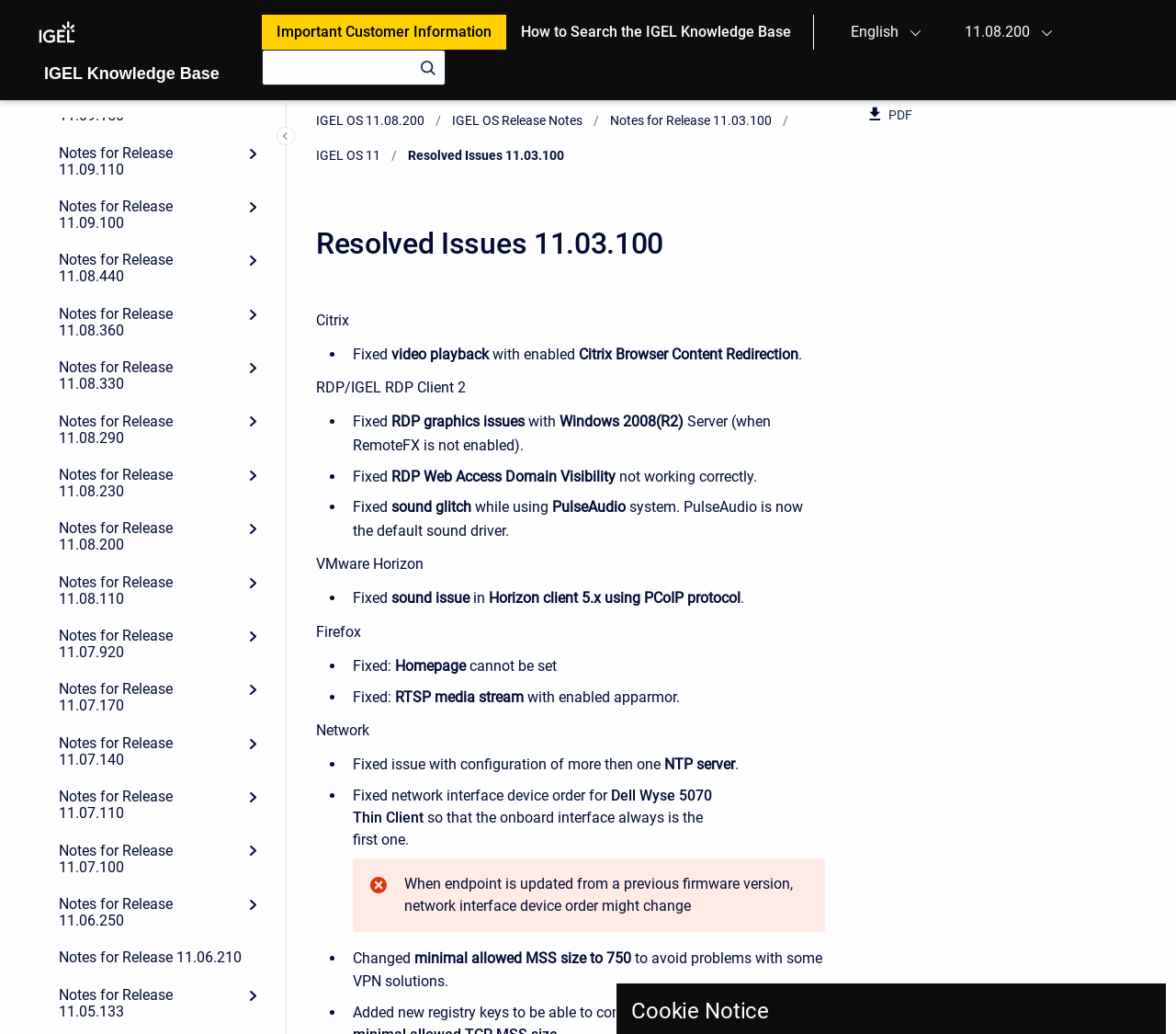What is the current release version?
Analyze the image and provide a thorough answer to the question.

I found the answer by looking at the header section of the webpage, where it says 'Current: Resolved Issues 11.03.100'.